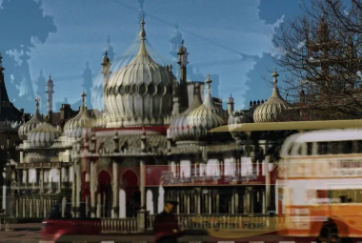Explain the image in a detailed and thorough manner.

The image features a stunning view of the iconic Royal Pavilion in Brighton, known for its distinctive Indo-Saracenic architectural style and elaborate domes. The foreground captures a classic double-decker bus, emphasizing the vibrant urban environment. The background is slightly blurred, giving a dreamy quality to the scene, which showcases the juxtaposition of historical architecture against the modern city life. This composition reflects Brighton's rich cultural heritage, particularly as part of the "Carrying Us" project by artists Elsa Monteith, Hazel Davis, and Adam Laurence, highlighting narratives centered around the city's high street and its significance in contemporary society.